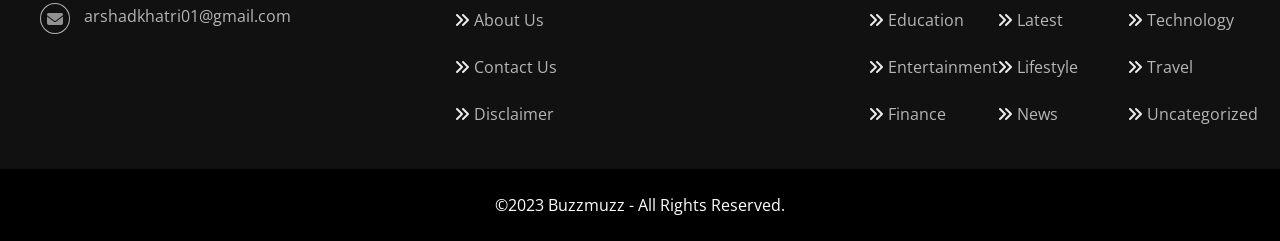Predict the bounding box for the UI component with the following description: "About Us".

[0.37, 0.037, 0.425, 0.129]